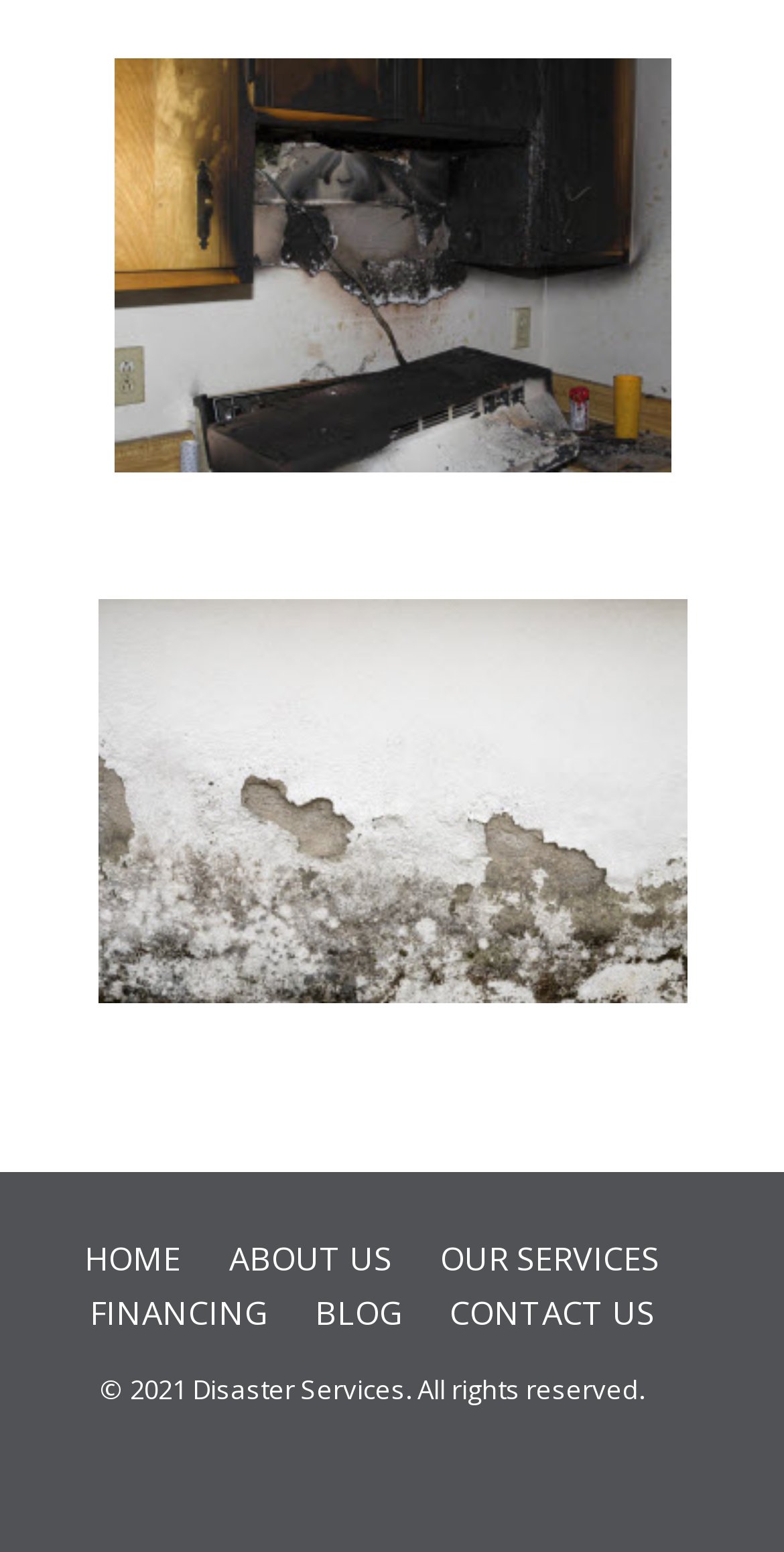Pinpoint the bounding box coordinates of the clickable element needed to complete the instruction: "Learn about OUR SERVICES". The coordinates should be provided as four float numbers between 0 and 1: [left, top, right, bottom].

[0.562, 0.797, 0.841, 0.825]